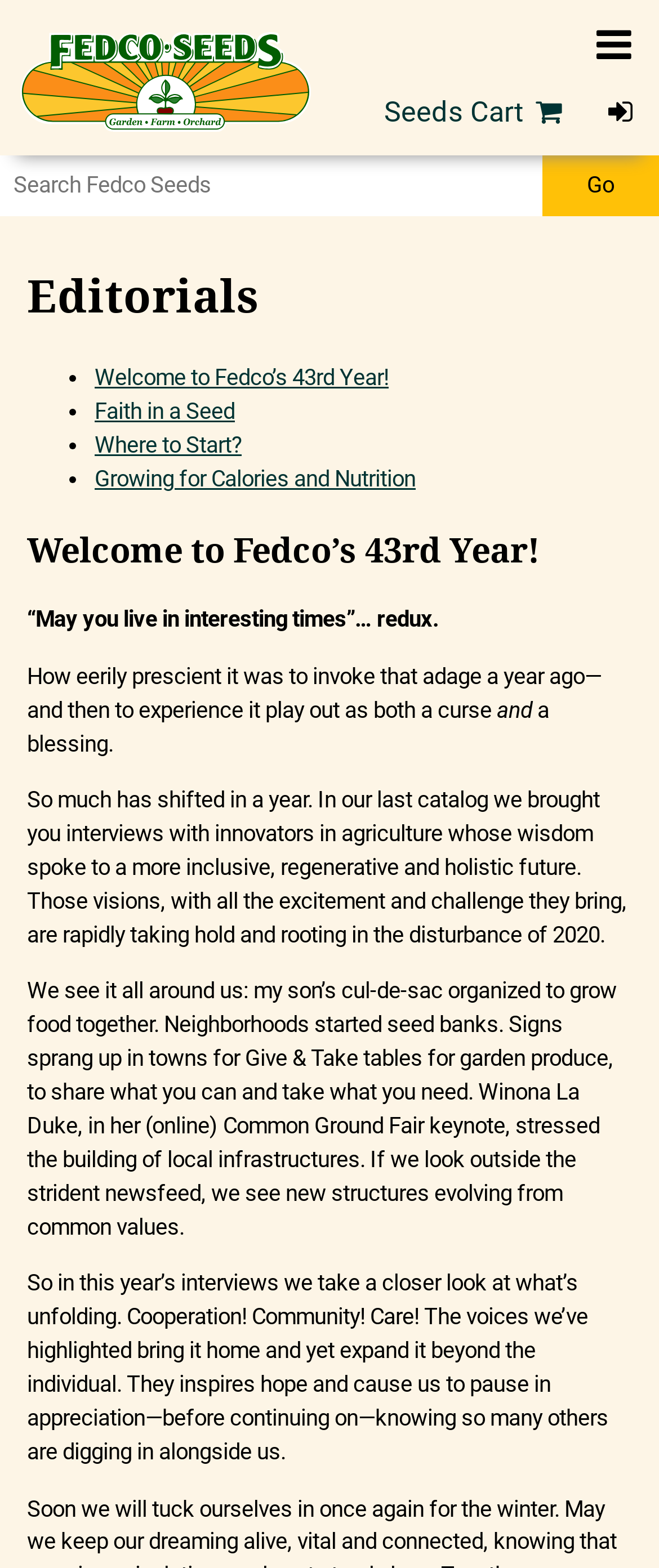Please determine the bounding box coordinates for the UI element described as: "Welcome to Fedco’s 43rd Year!".

[0.041, 0.338, 0.821, 0.364]